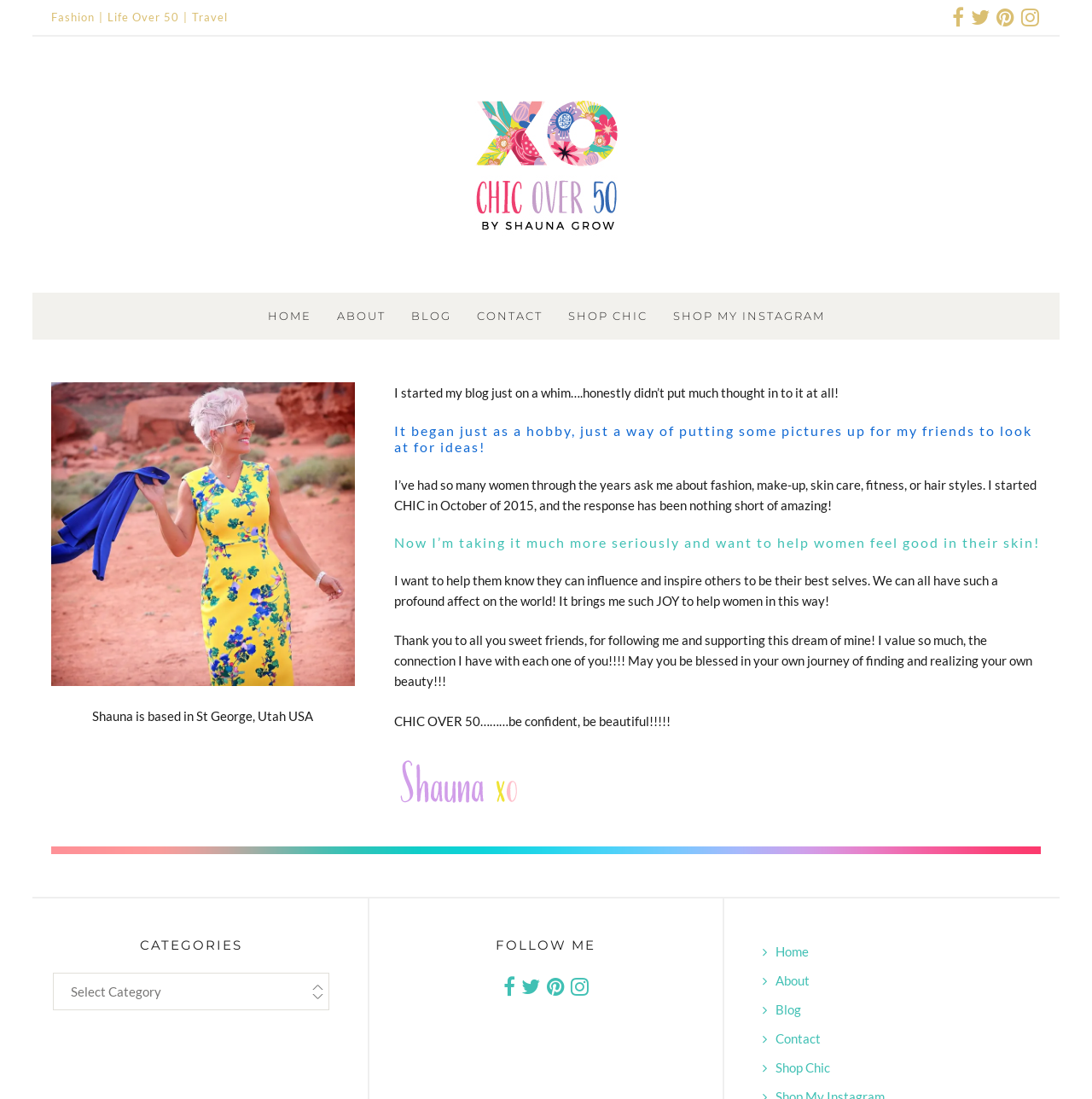Identify the bounding box coordinates for the element that needs to be clicked to fulfill this instruction: "Read About Chic Over 50". Provide the coordinates in the format of four float numbers between 0 and 1: [left, top, right, bottom].

[0.422, 0.074, 0.578, 0.088]